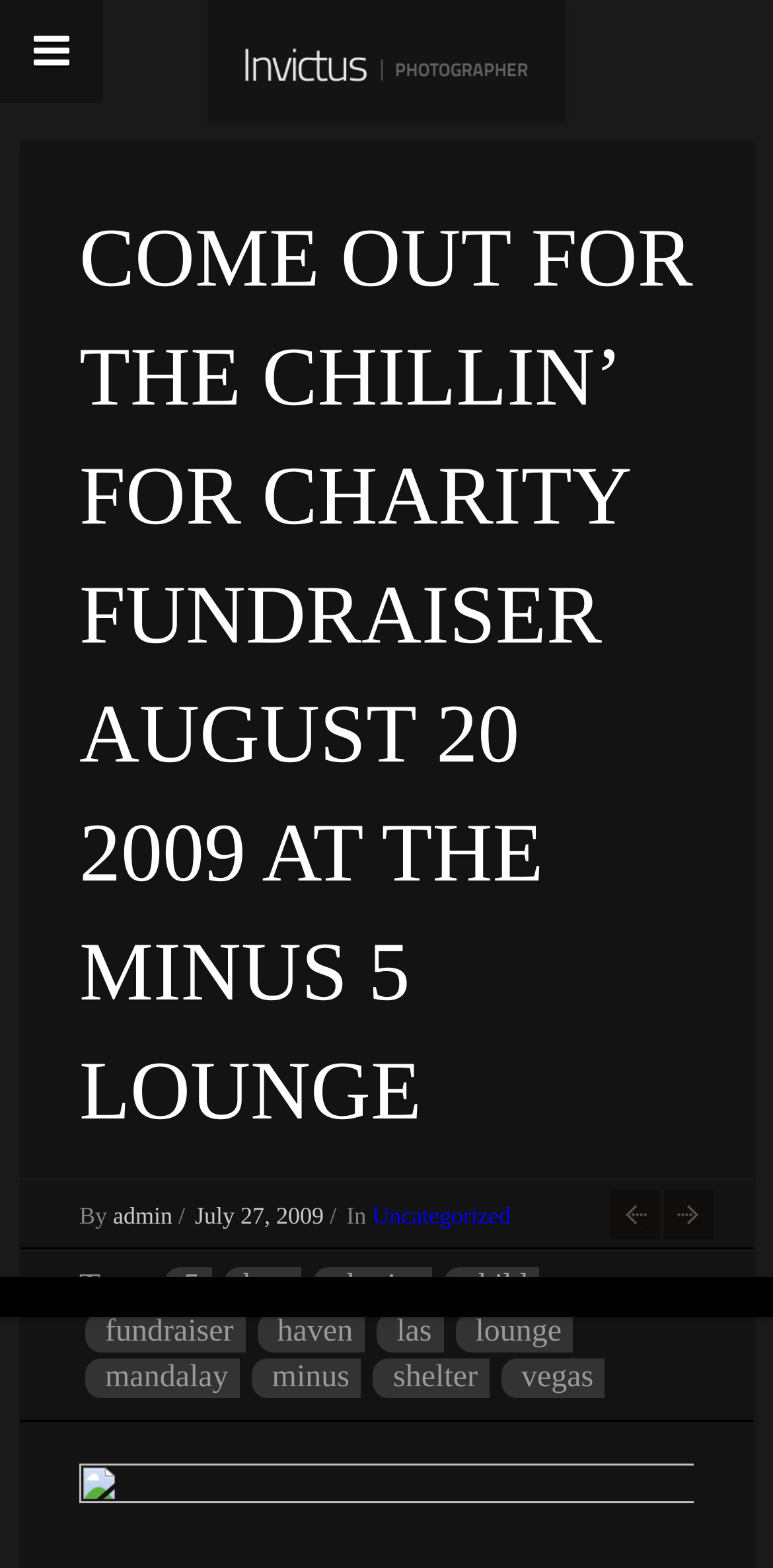Please locate the bounding box coordinates of the element's region that needs to be clicked to follow the instruction: "View the next post". The bounding box coordinates should be provided as four float numbers between 0 and 1, i.e., [left, top, right, bottom].

[0.859, 0.759, 0.923, 0.79]